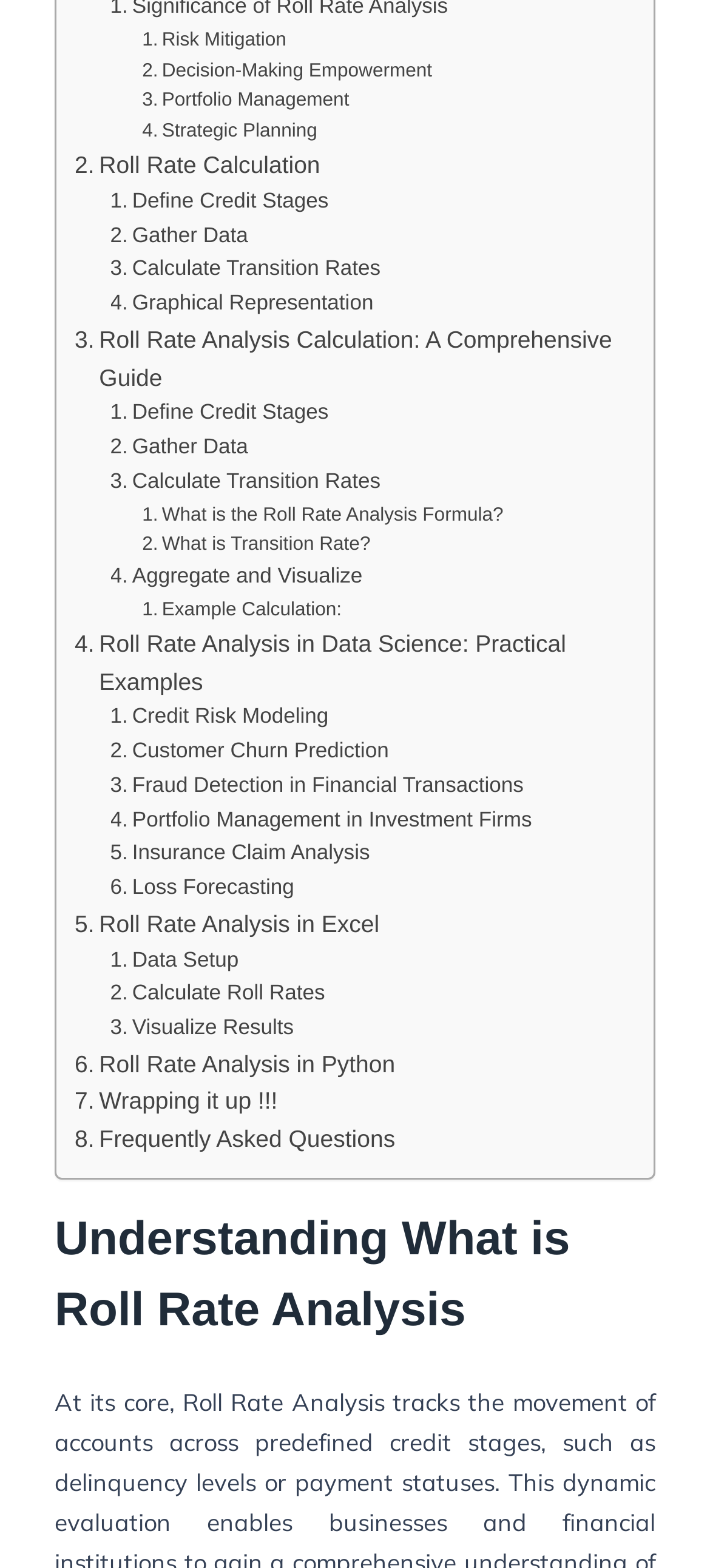Provide a single word or phrase answer to the question: 
What is the main topic of this webpage?

Roll Rate Analysis